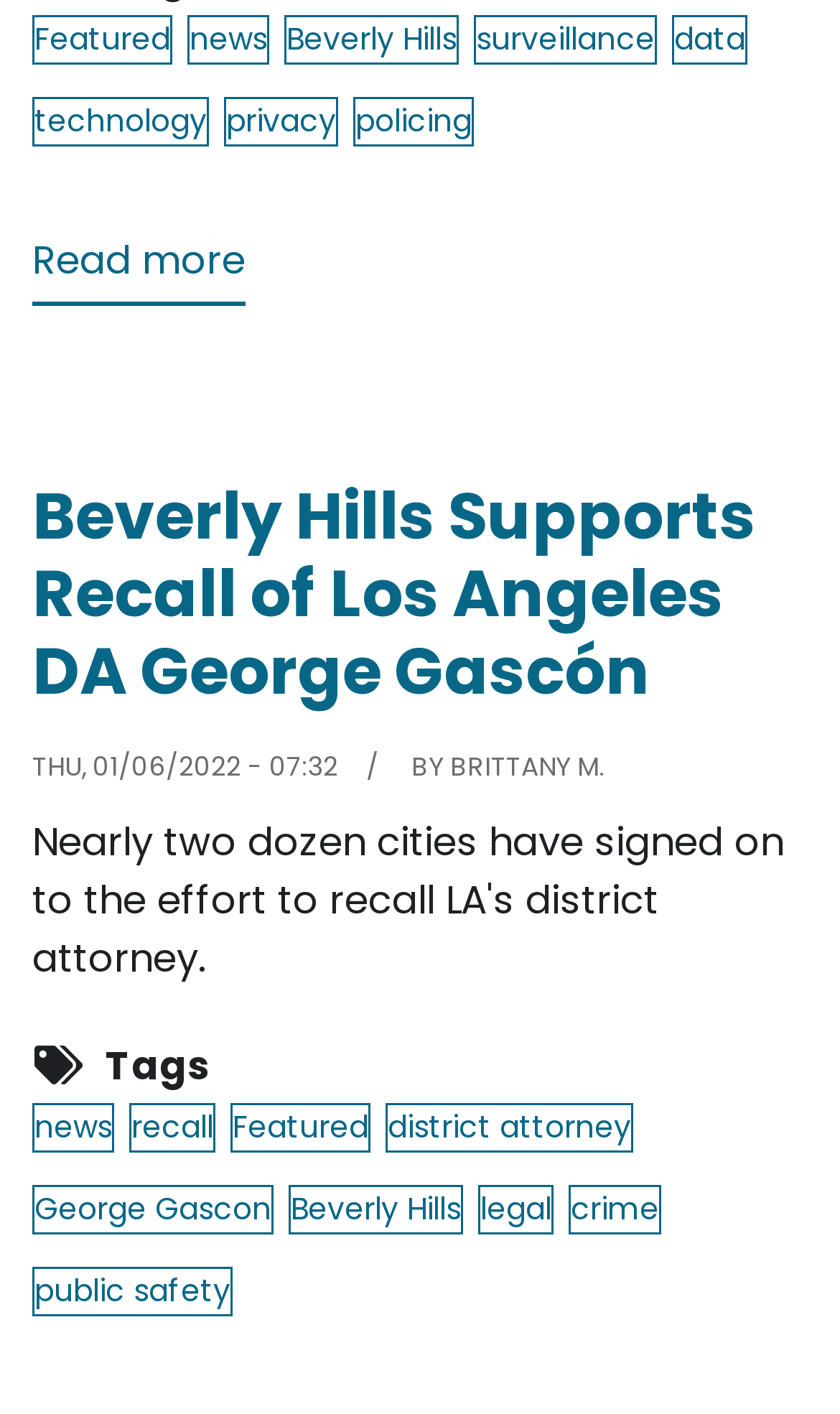What is the title of the main article?
Answer the question in as much detail as possible.

I looked for the main heading on the webpage and found that it is 'Beverly Hills Supports Recall of Los Angeles DA George Gascón', which is a link.